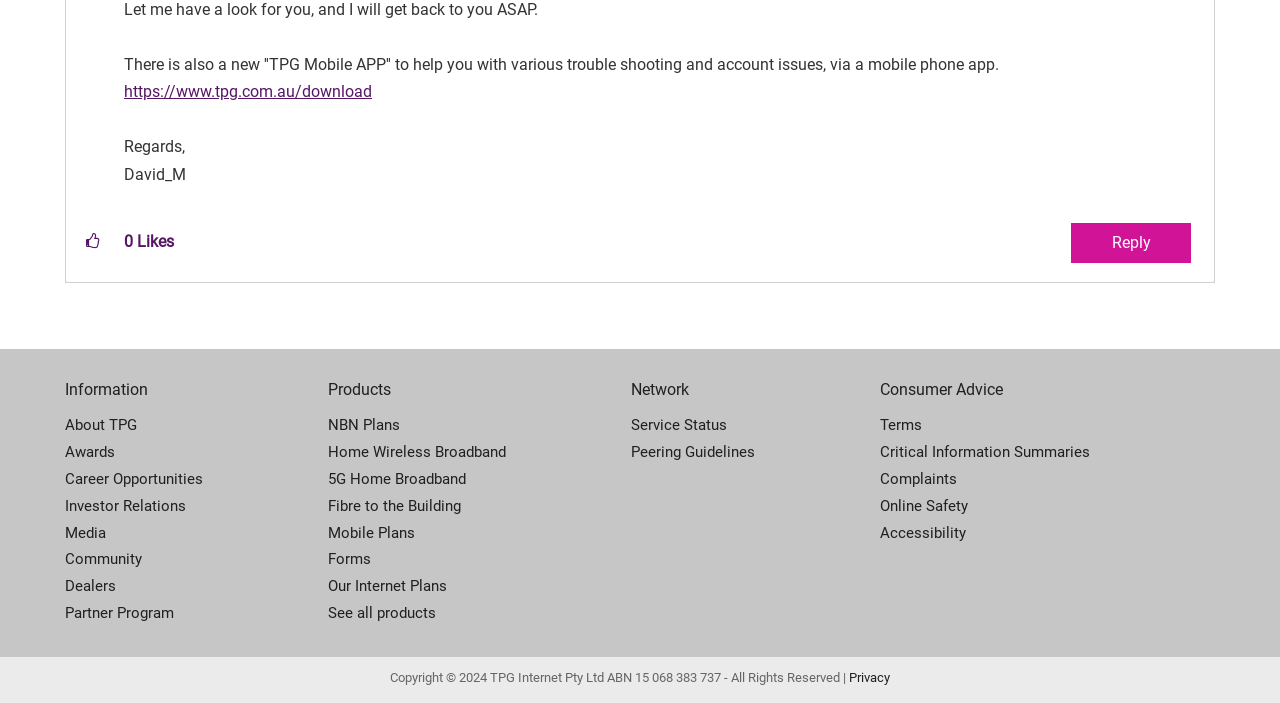Please locate the clickable area by providing the bounding box coordinates to follow this instruction: "Check service status".

[0.493, 0.587, 0.688, 0.625]